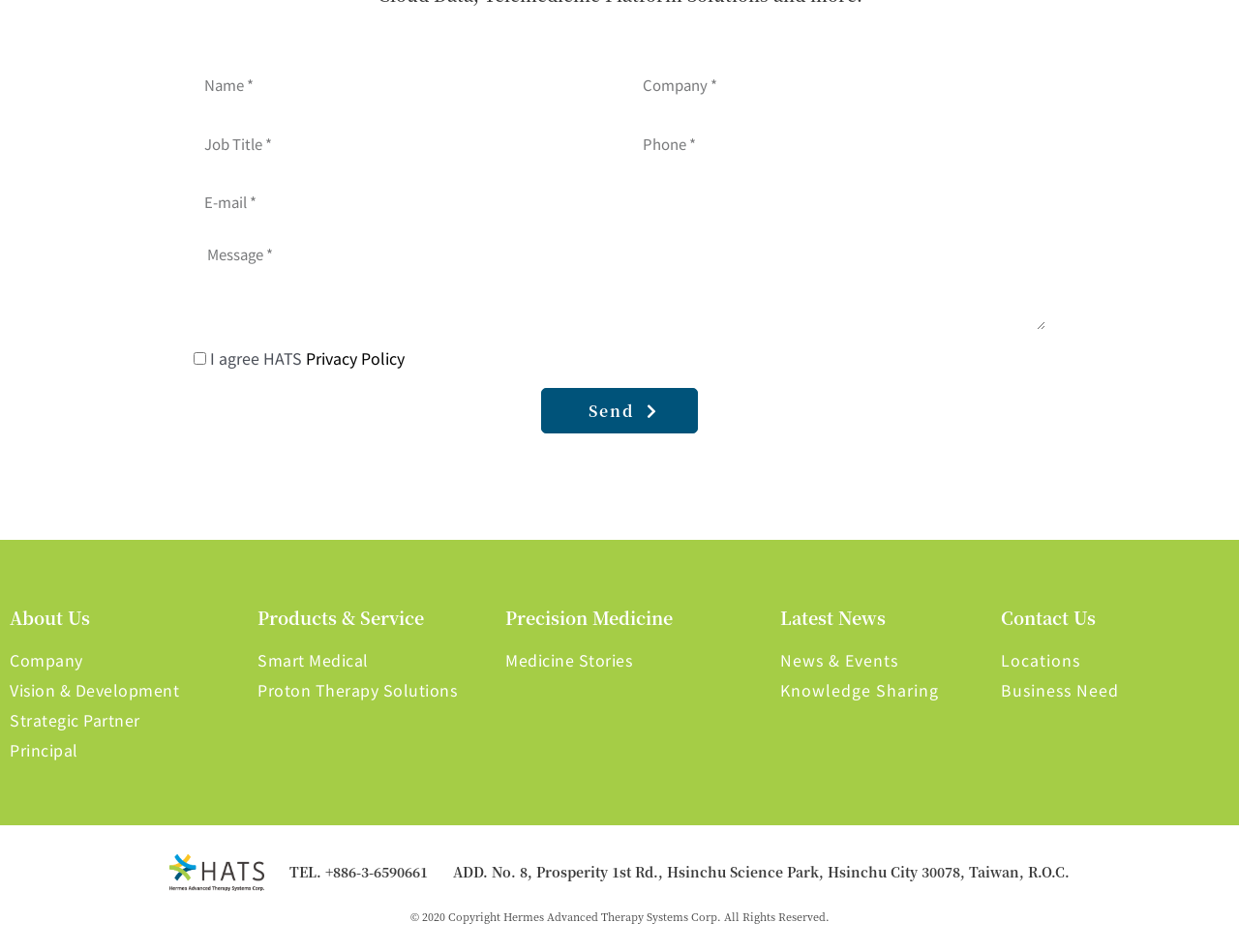What is the company's phone number?
Please ensure your answer is as detailed and informative as possible.

The company's phone number is displayed at the bottom of the webpage, in the section with the company's address and copyright information.